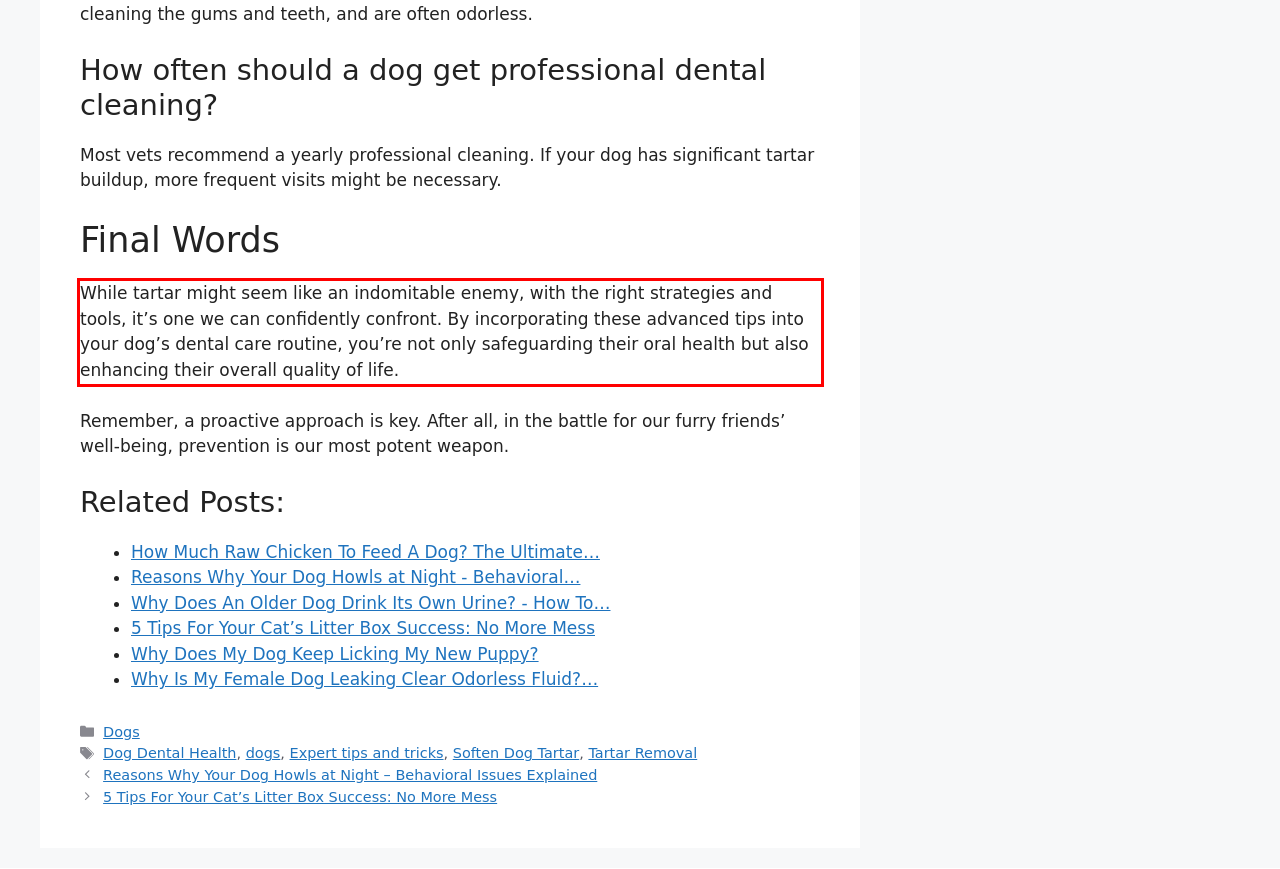You have a screenshot of a webpage where a UI element is enclosed in a red rectangle. Perform OCR to capture the text inside this red rectangle.

While tartar might seem like an indomitable enemy, with the right strategies and tools, it’s one we can confidently confront. By incorporating these advanced tips into your dog’s dental care routine, you’re not only safeguarding their oral health but also enhancing their overall quality of life.